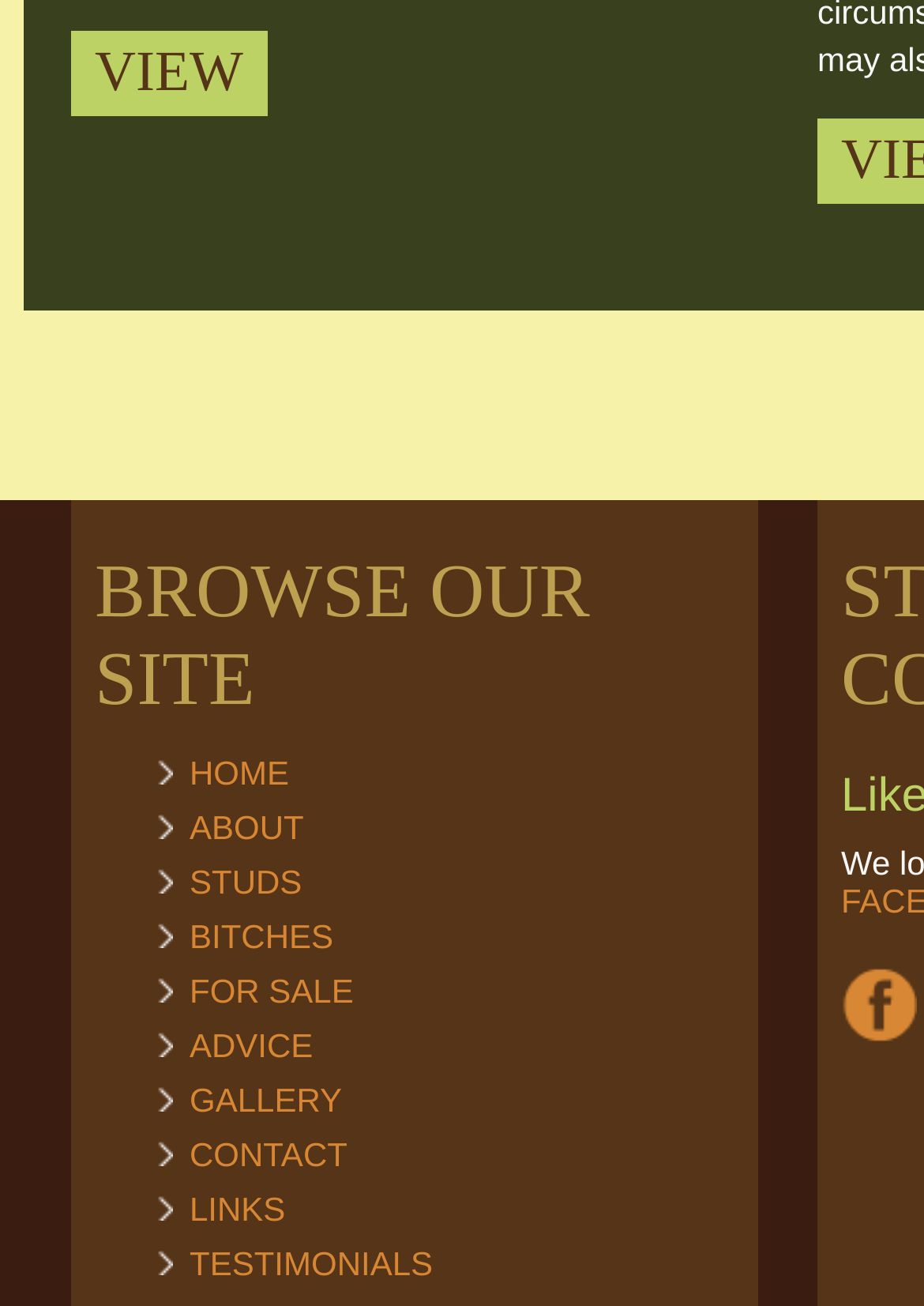Respond to the question below with a single word or phrase:
How many links are there in the navigation menu?

10